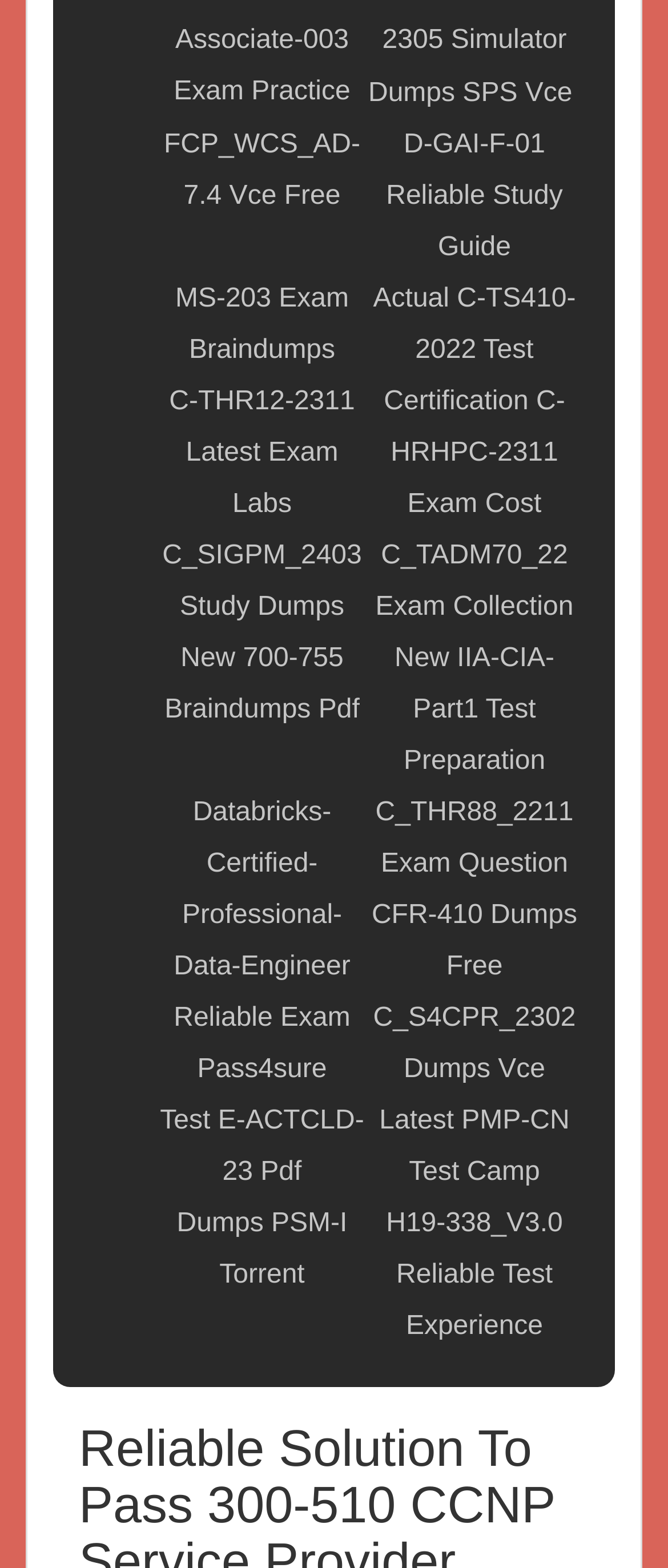Determine the bounding box coordinates for the UI element with the following description: "Dumps PSM-I Torrent". The coordinates should be four float numbers between 0 and 1, represented as [left, top, right, bottom].

[0.233, 0.764, 0.551, 0.83]